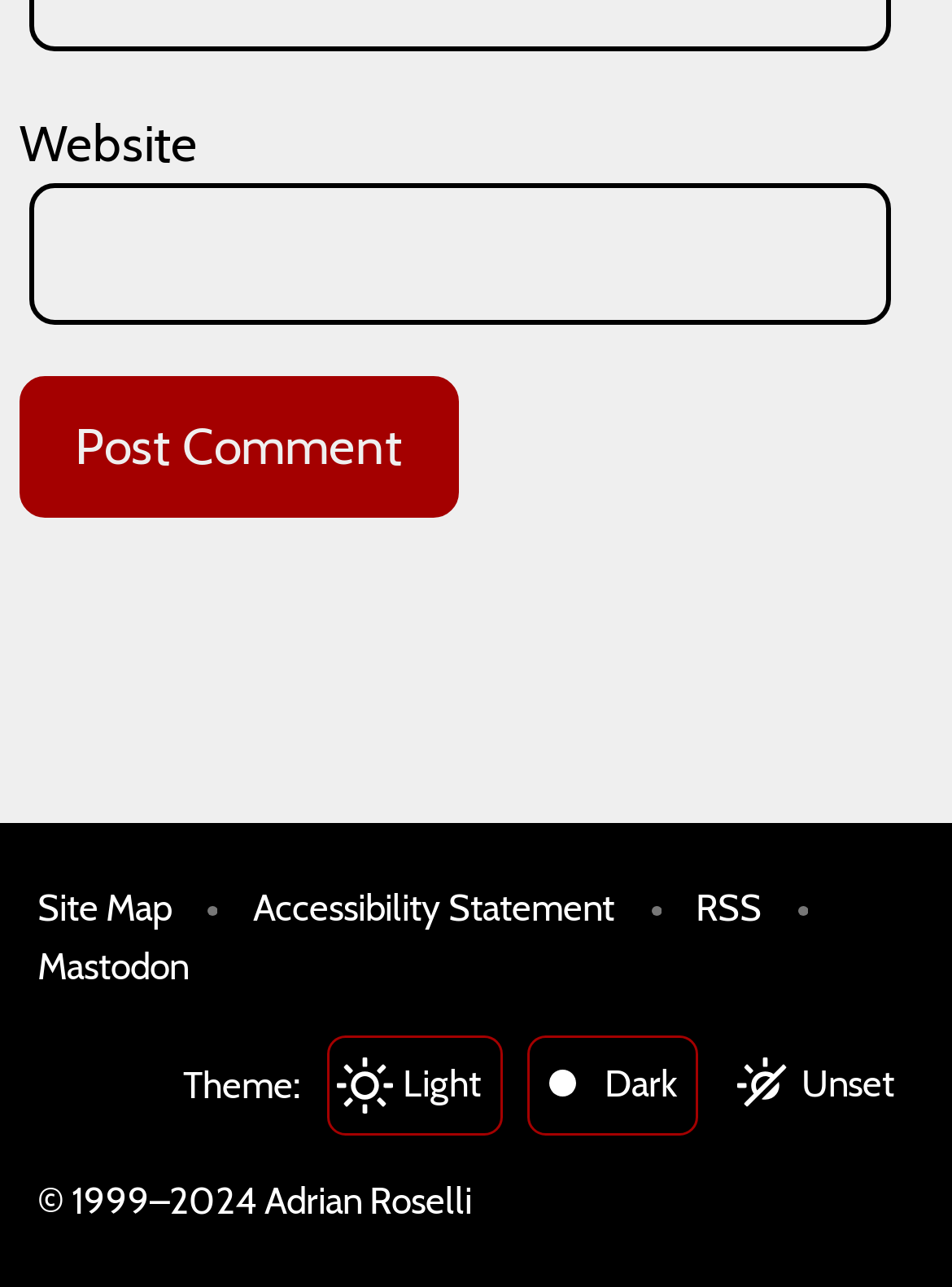What is the copyright year range?
Please craft a detailed and exhaustive response to the question.

I found the copyright year range by looking at the StaticText element at the bottom of the webpage. The text '© 1999–2024 Adrian Roselli' indicates the copyright year range.